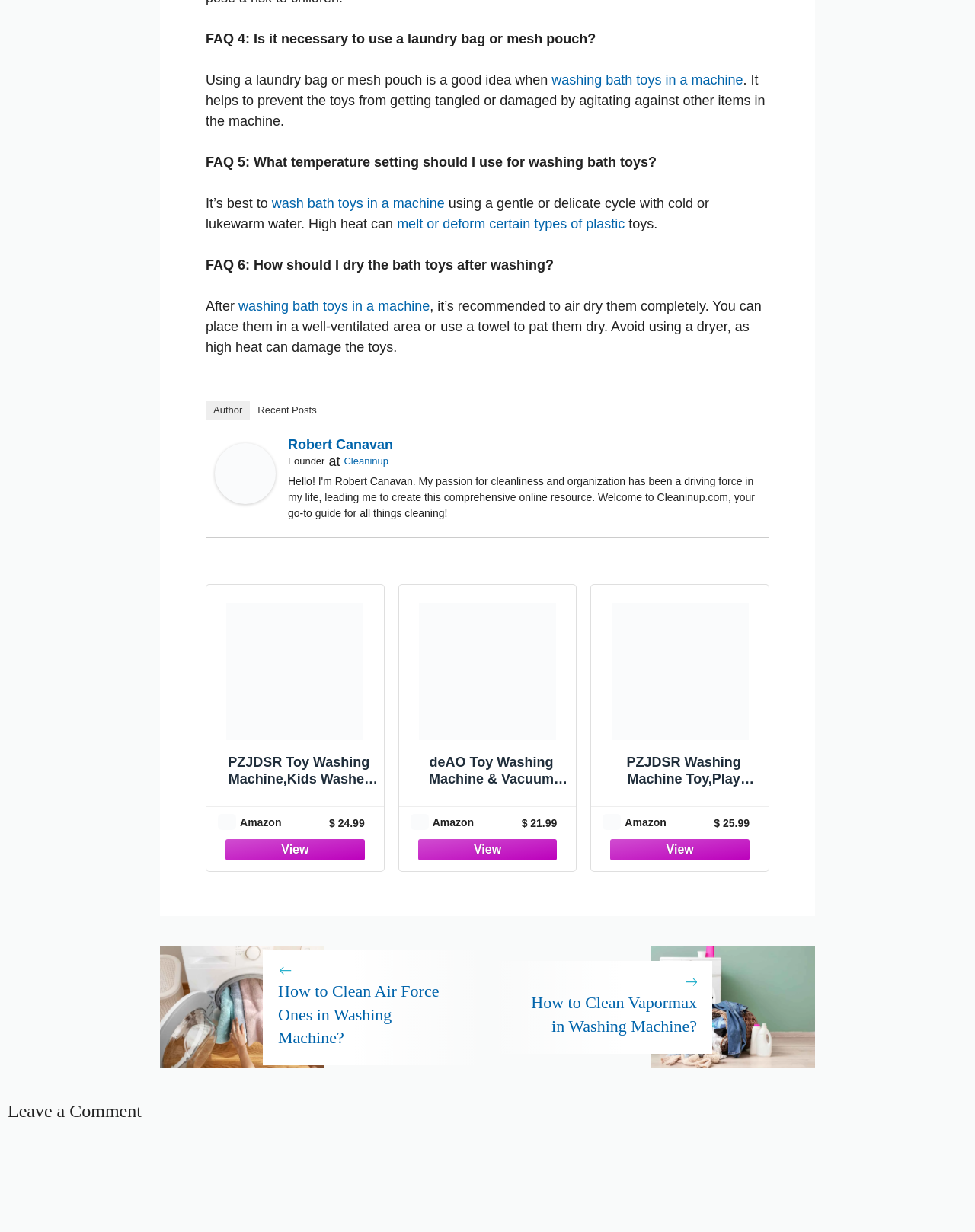Find and provide the bounding box coordinates for the UI element described here: "Cleaninup". The coordinates should be given as four float numbers between 0 and 1: [left, top, right, bottom].

[0.353, 0.37, 0.398, 0.379]